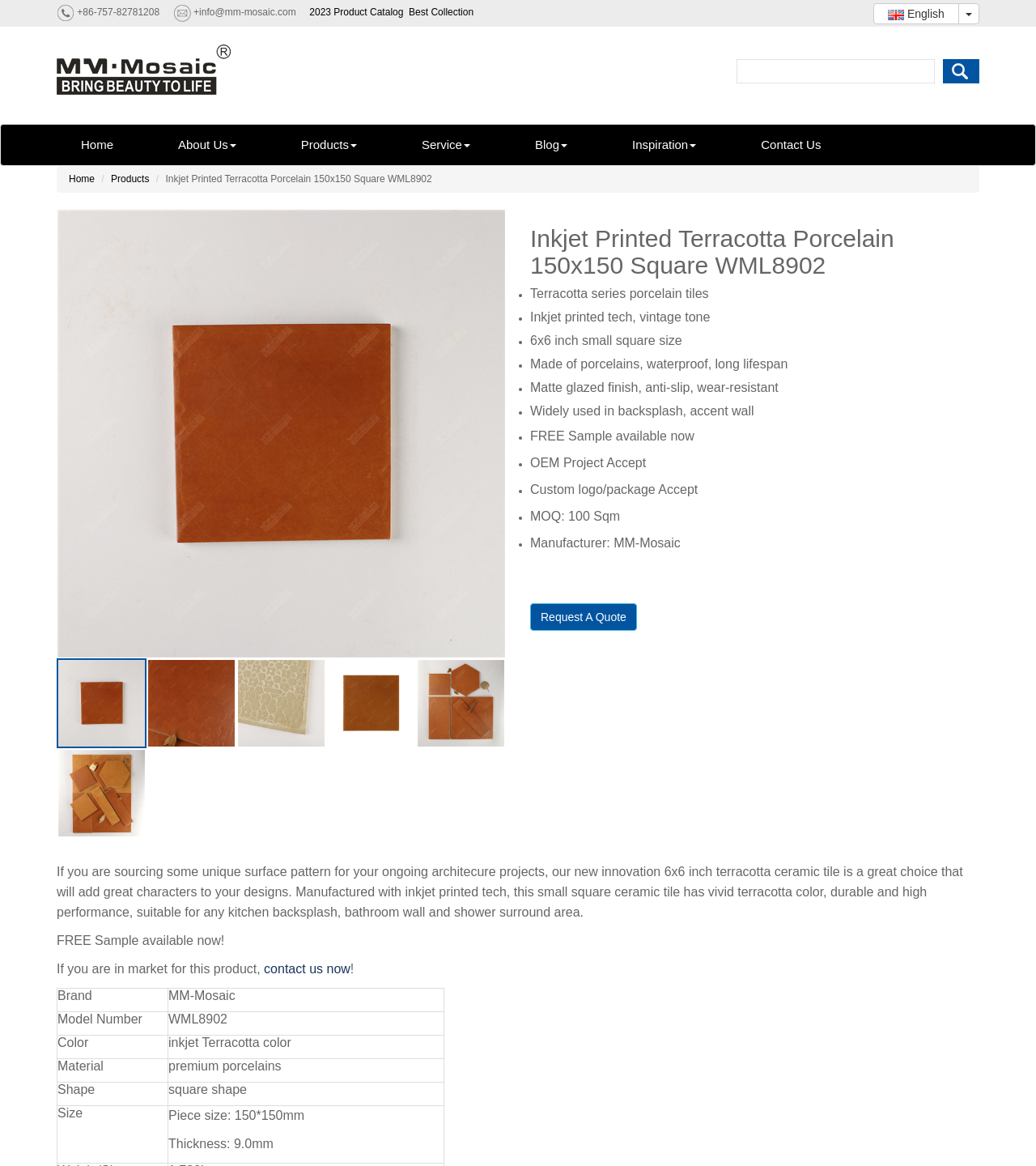Provide the bounding box for the UI element matching this description: "Contact Us".

[0.723, 0.107, 0.804, 0.142]